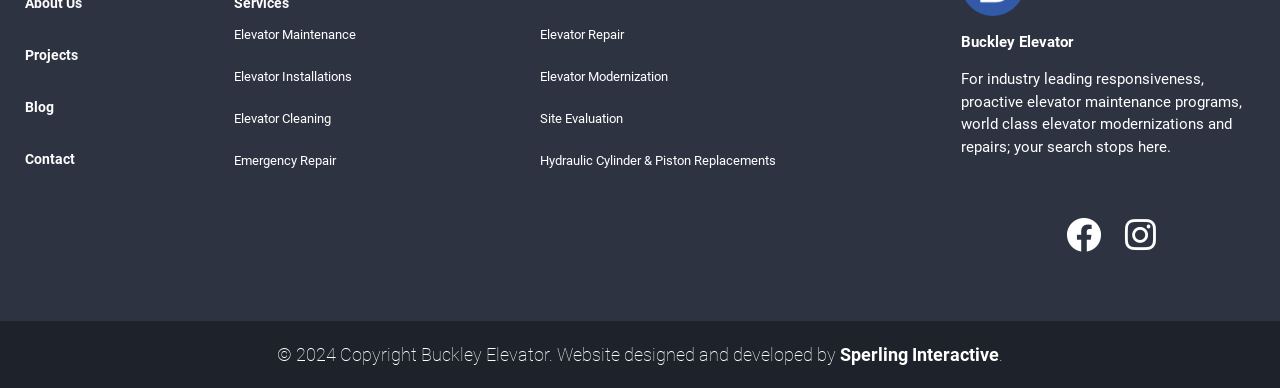Kindly provide the bounding box coordinates of the section you need to click on to fulfill the given instruction: "Learn more about Hydraulic Cylinder & Piston Replacements".

[0.418, 0.38, 0.61, 0.47]